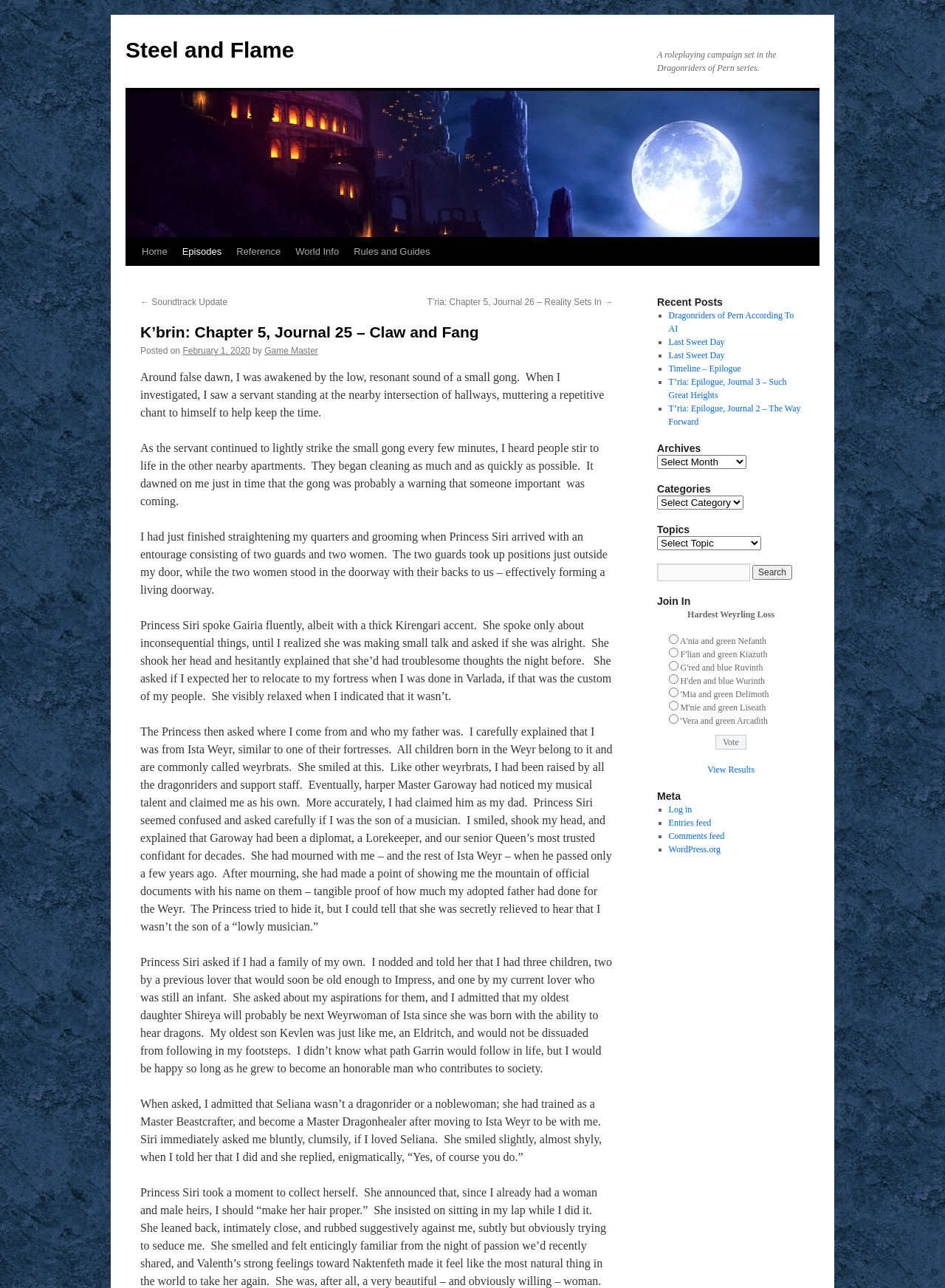What is the position of the 'Search' button?
Using the image, give a concise answer in the form of a single word or short phrase.

bottom right